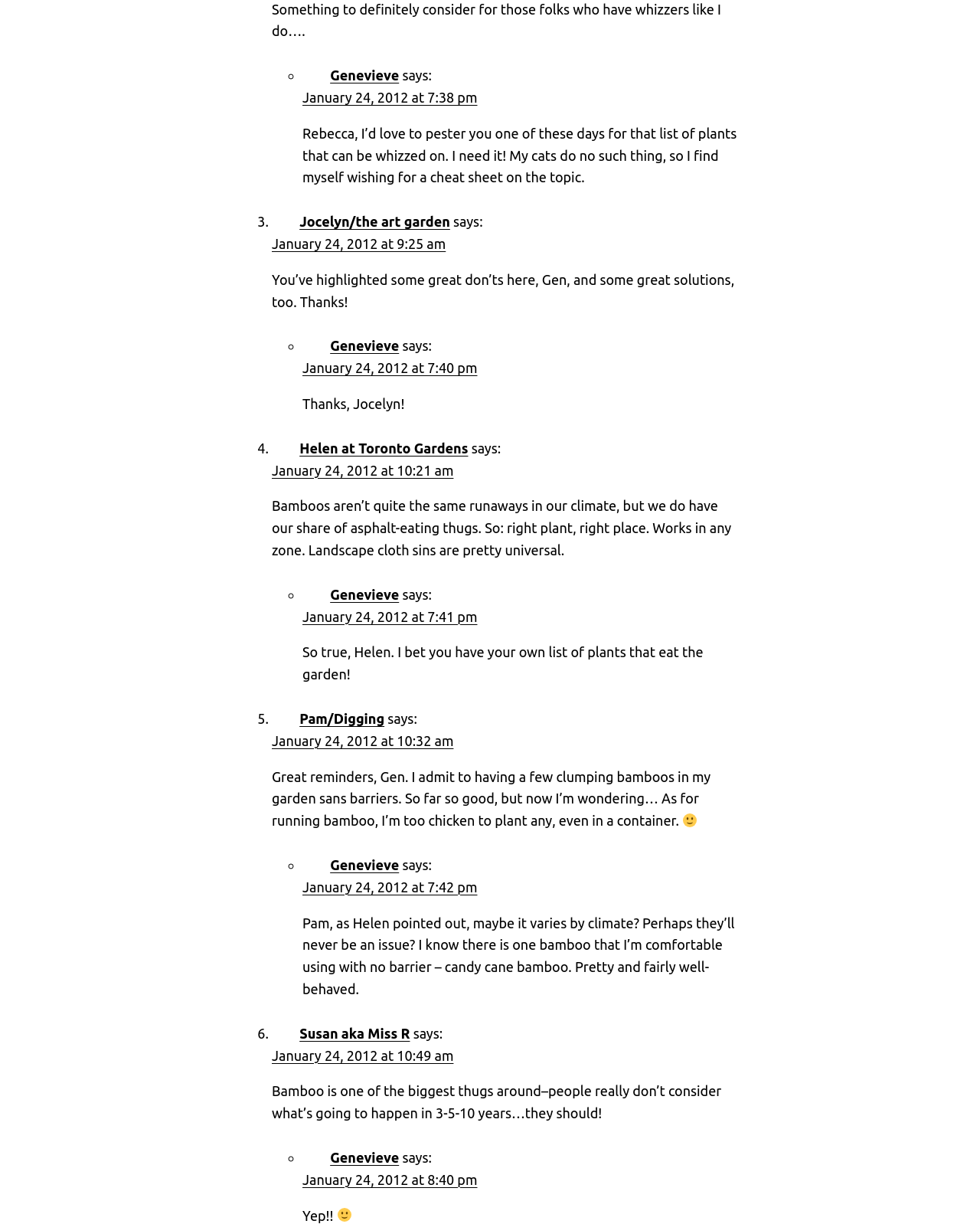Pinpoint the bounding box coordinates of the clickable element needed to complete the instruction: "Click on the link 'Susan aka Miss R'". The coordinates should be provided as four float numbers between 0 and 1: [left, top, right, bottom].

[0.306, 0.838, 0.418, 0.85]